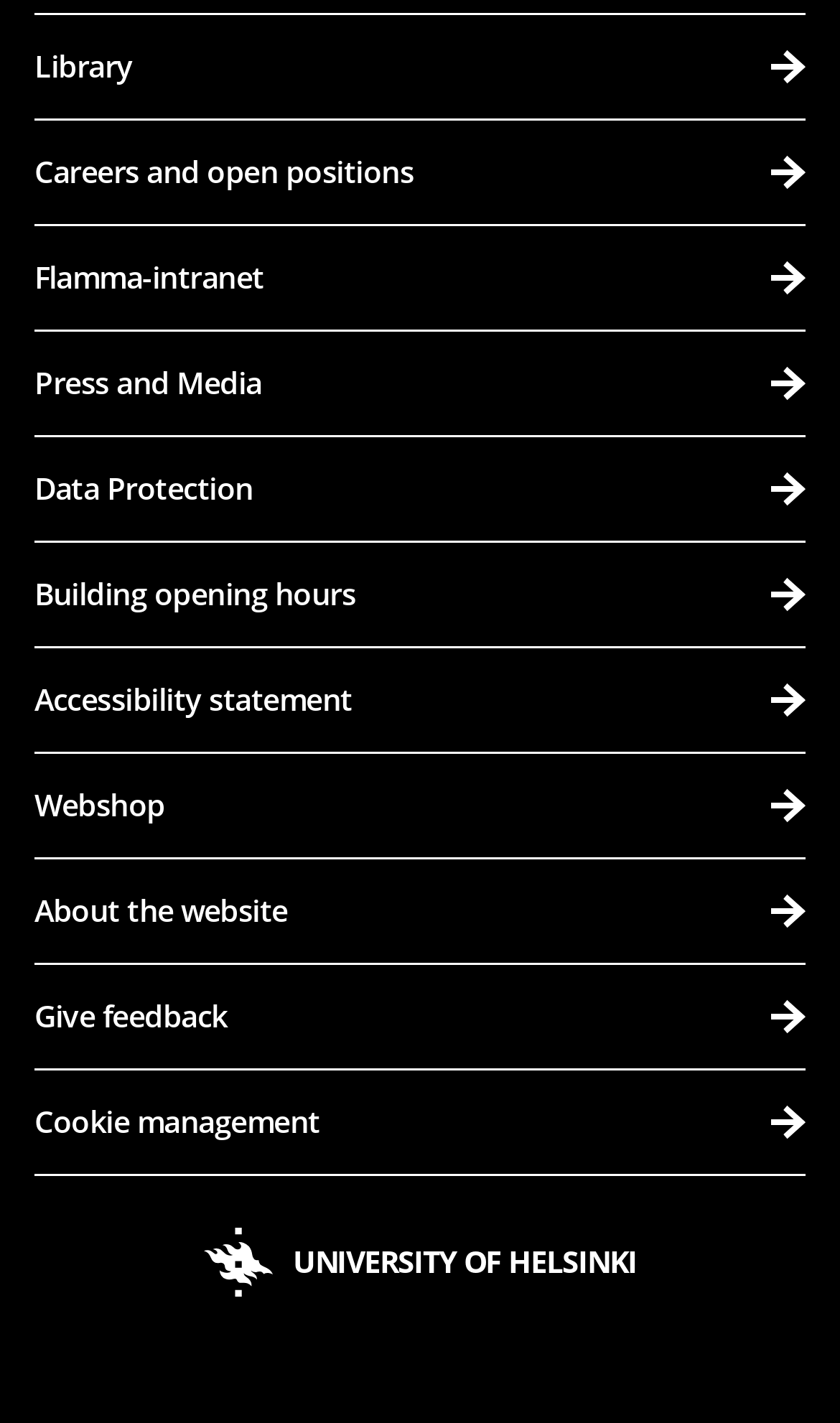Using the elements shown in the image, answer the question comprehensively: What is the purpose of the 'Give feedback' link?

The 'Give feedback' link is likely intended for users to provide feedback or suggestions about the website, which can help improve the user experience.